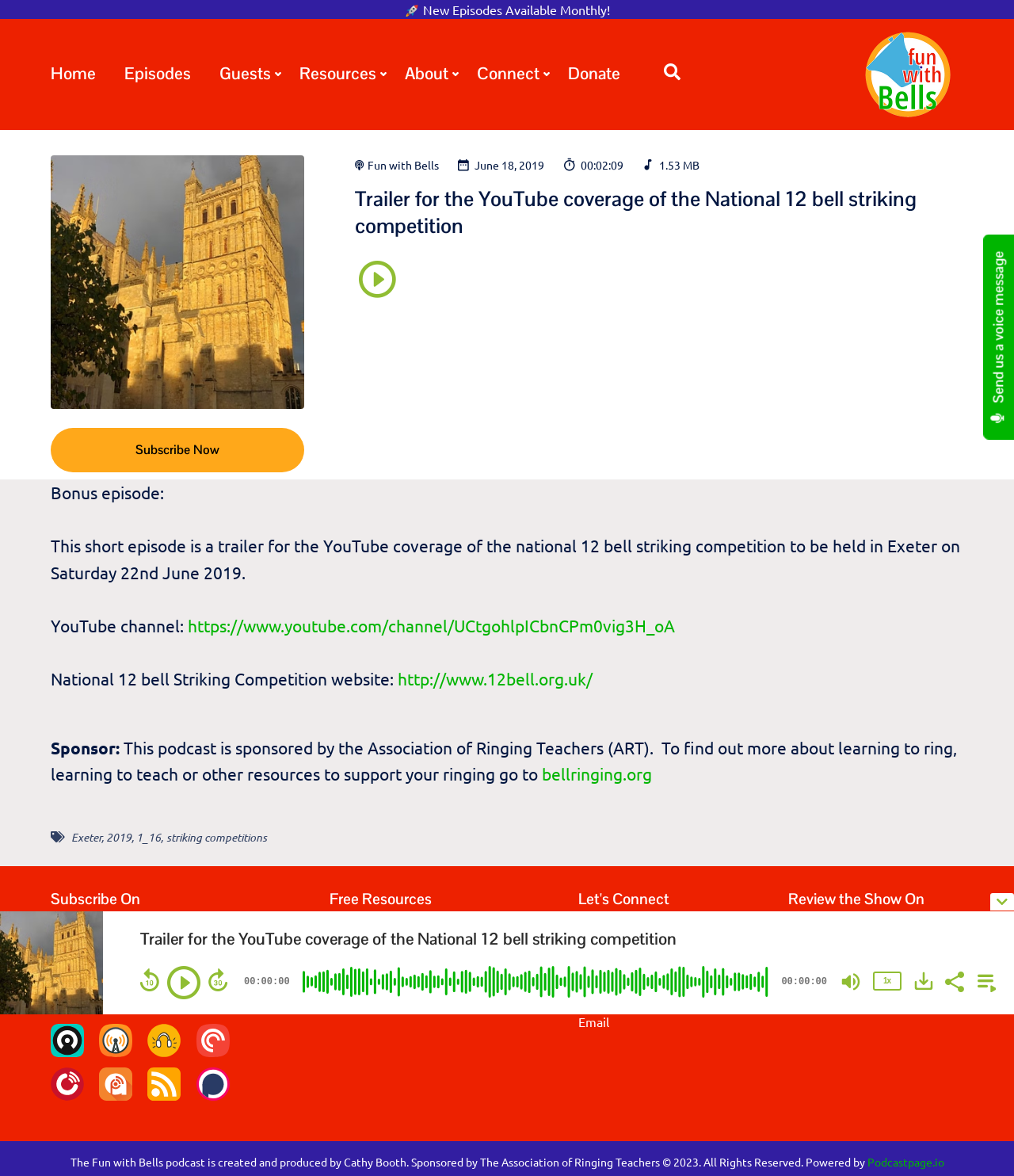What is the date of the episode?
Give a one-word or short phrase answer based on the image.

June 18, 2019